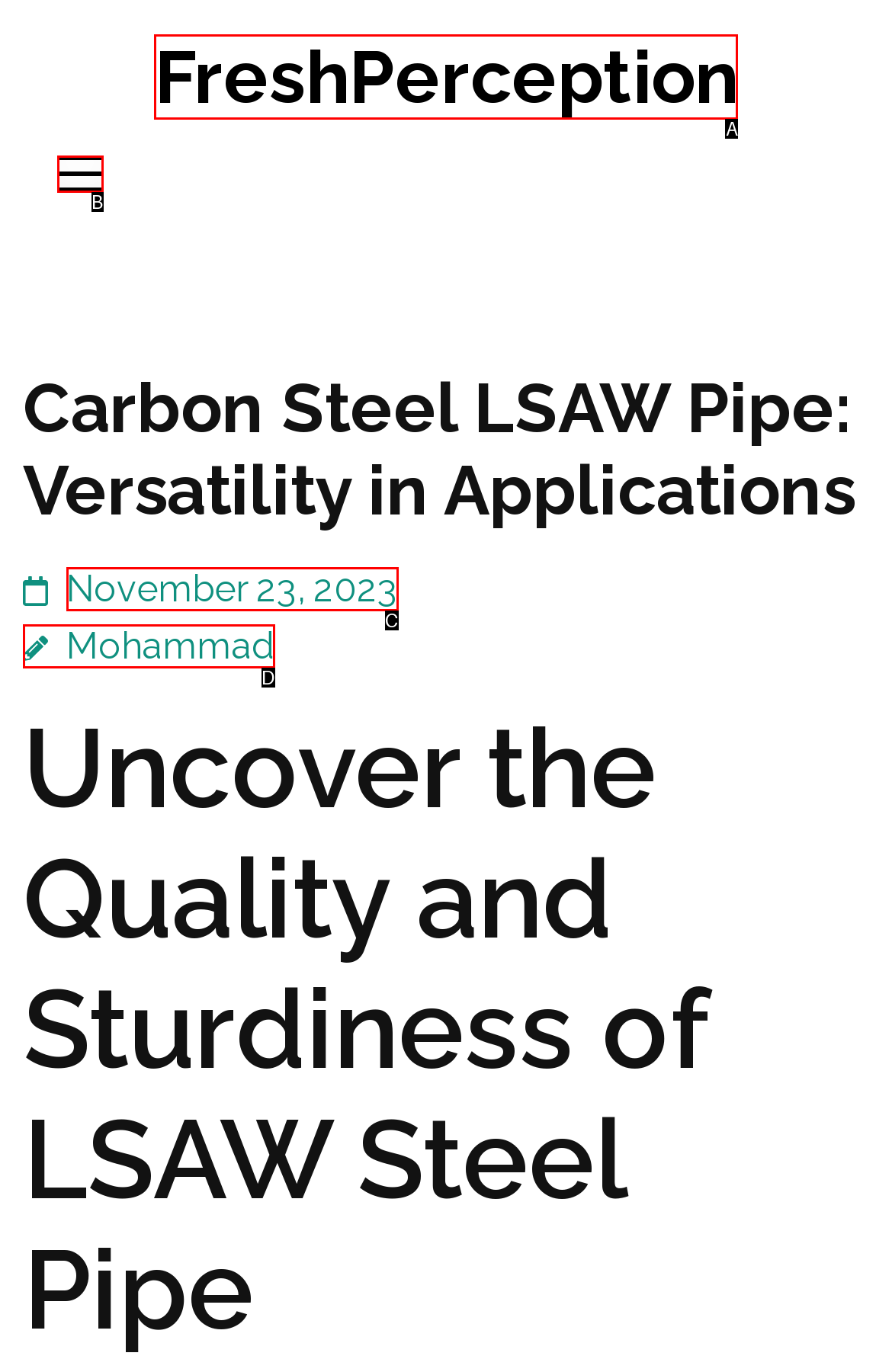Select the letter that corresponds to the description: FreshPerception. Provide your answer using the option's letter.

A